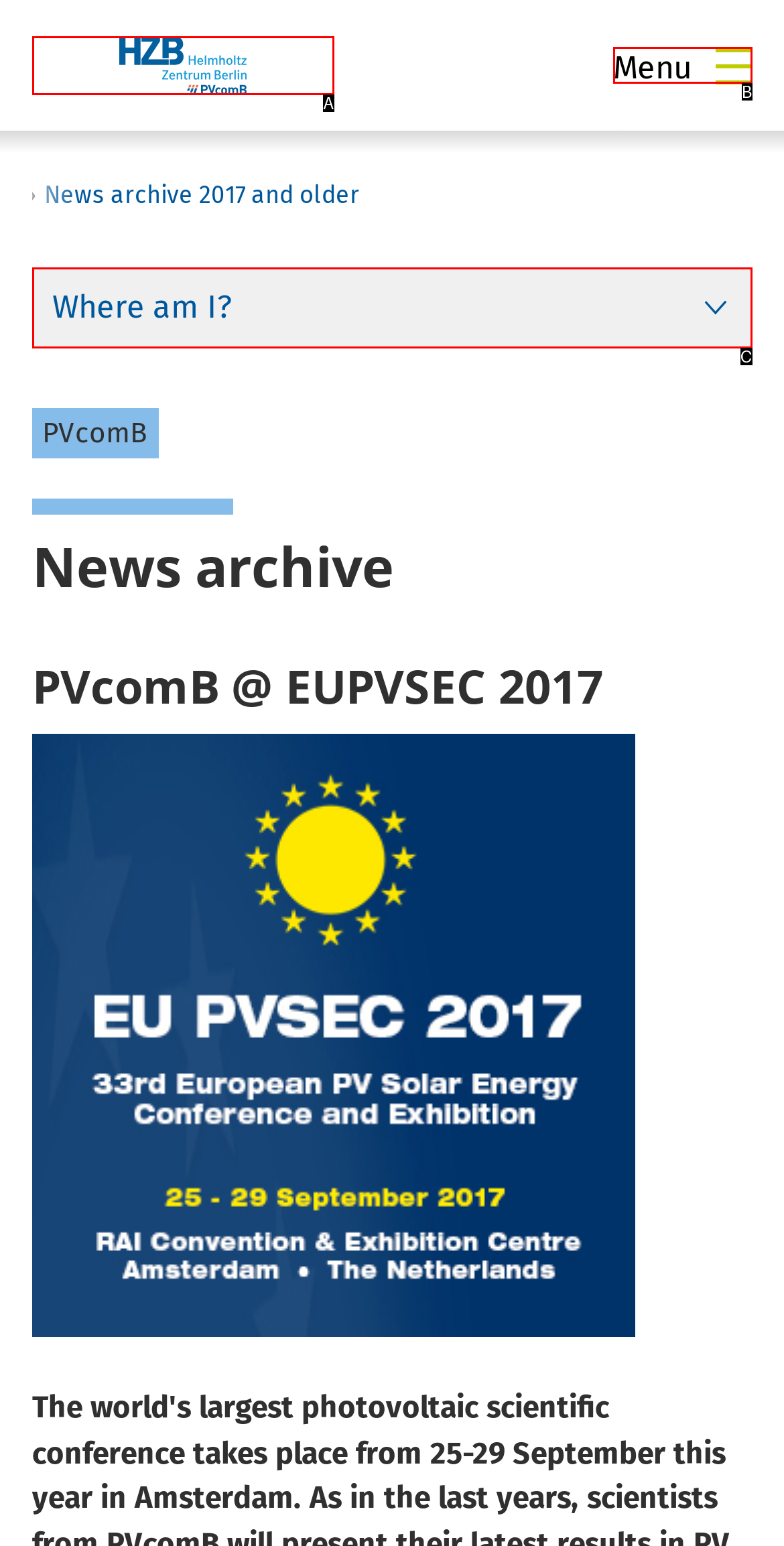Given the description: Did You Know Homes, identify the matching HTML element. Provide the letter of the correct option.

None